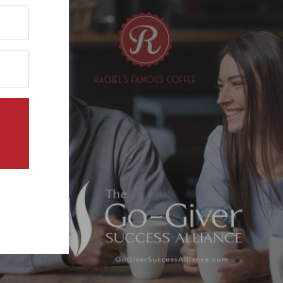Provide a single word or phrase to answer the given question: 
What is the focus of 'The Go-Giver Success Alliance'?

Collaboration and personal development